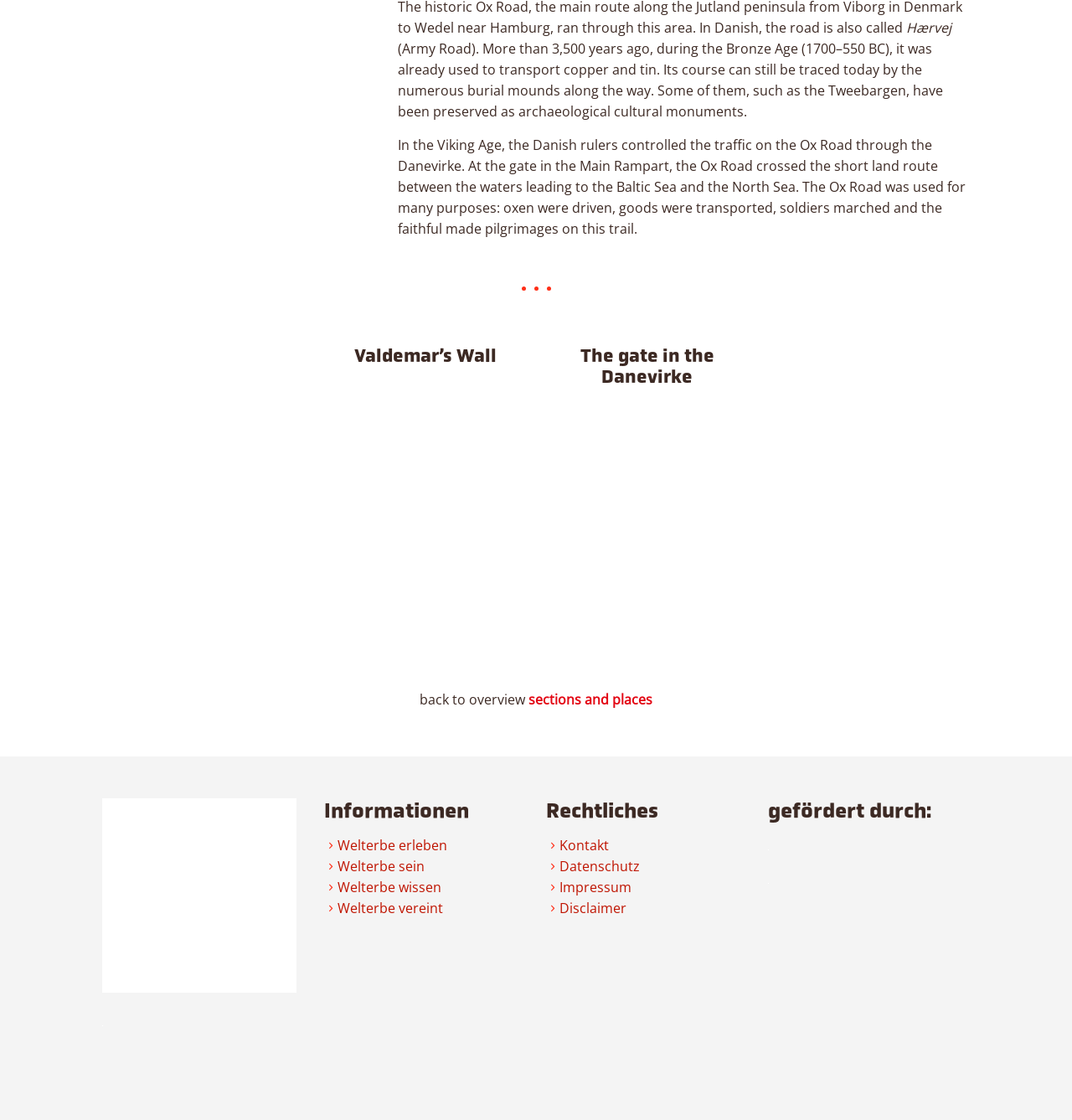Determine the bounding box coordinates of the clickable region to follow the instruction: "Go to the sections and places page".

[0.493, 0.616, 0.609, 0.633]